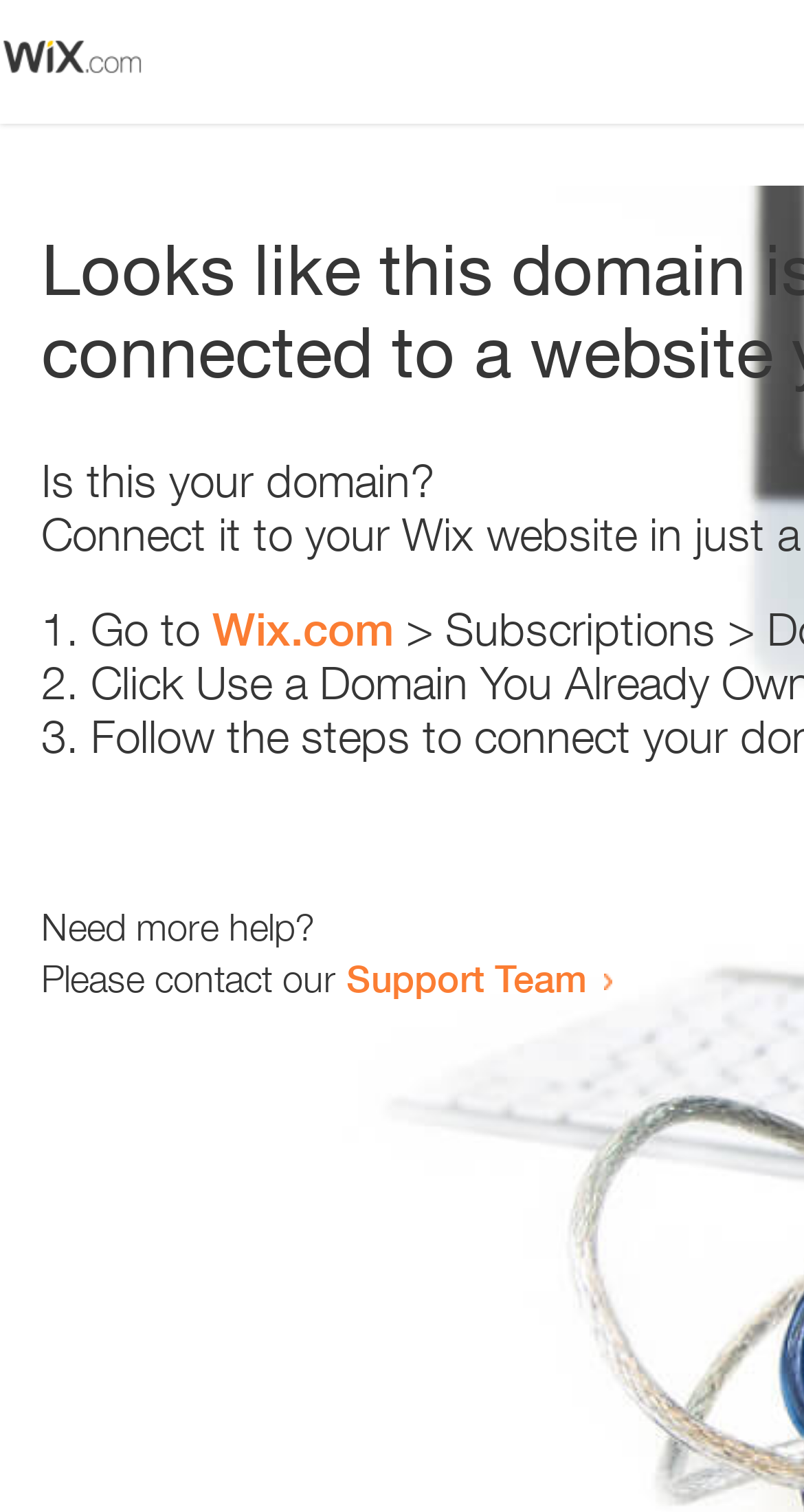Construct a comprehensive caption that outlines the webpage's structure and content.

The webpage appears to be an error page, with a small image at the top left corner. Below the image, there is a heading that reads "Is this your domain?" in a prominent position. 

To the right of the heading, there is a numbered list with three items. The first item starts with "1." and has a link to "Wix.com" alongside the text "Go to". The second item is labeled "2." and the third item is labeled "3.". 

Further down the page, there is a section that asks "Need more help?" followed by a sentence that says "Please contact our" and a link to the "Support Team".